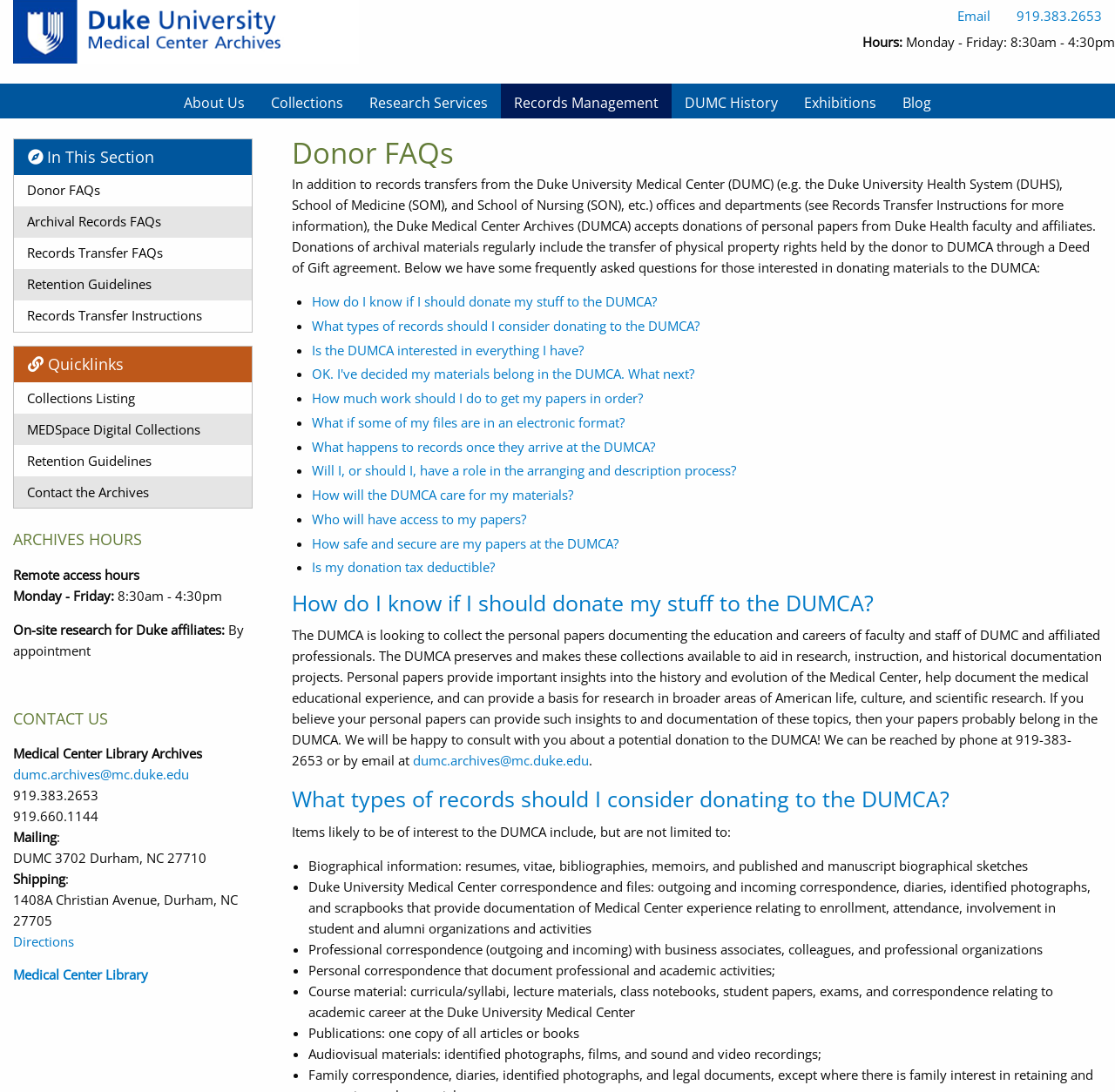What are the hours of operation for the Archives?
We need a detailed and exhaustive answer to the question. Please elaborate.

I found the hours of operation by looking at the 'ARCHIVES HOURS' section, where it lists the hours as 'Monday - Friday: 8:30am - 4:30pm'.